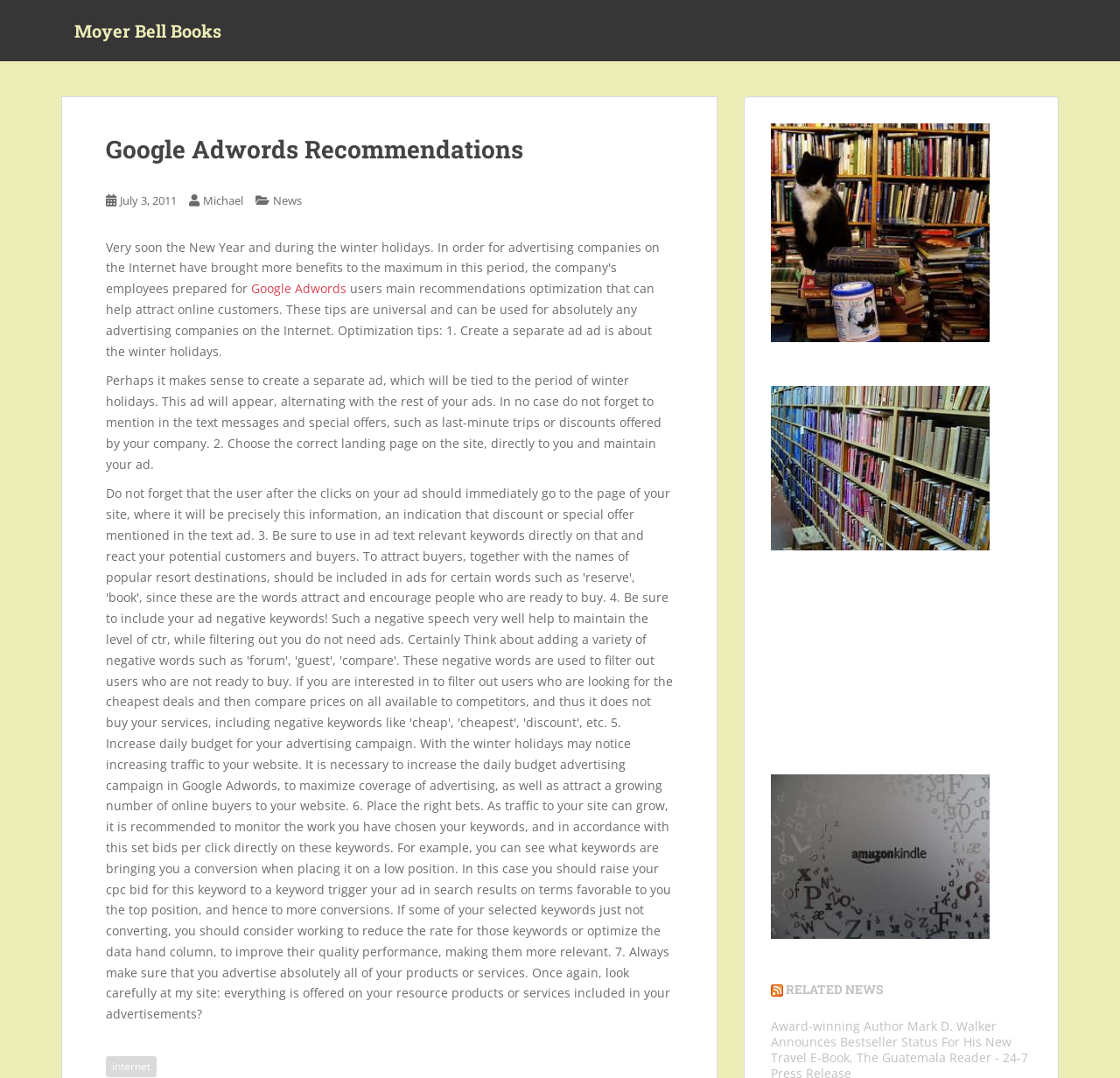Please find and report the bounding box coordinates of the element to click in order to perform the following action: "View Google Adwords Recommendations". The coordinates should be expressed as four float numbers between 0 and 1, in the format [left, top, right, bottom].

[0.095, 0.127, 0.601, 0.152]